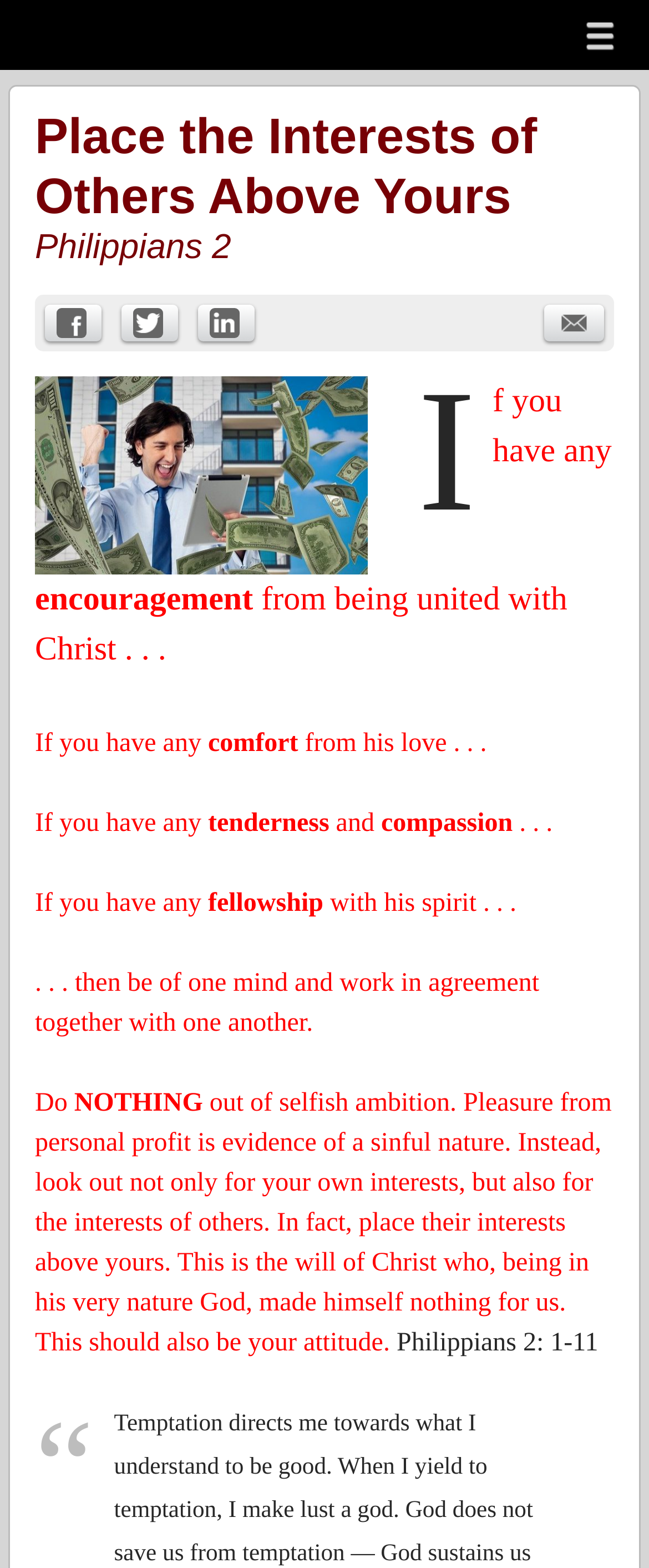What is the tone of the webpage?
Using the image, provide a detailed and thorough answer to the question.

The tone of the webpage appears to be inspirational and encouraging. The language used is uplifting and motivational, with phrases like 'place their interests above yours' and 'this is the will of Christ'. The overall tone is positive and encouraging.